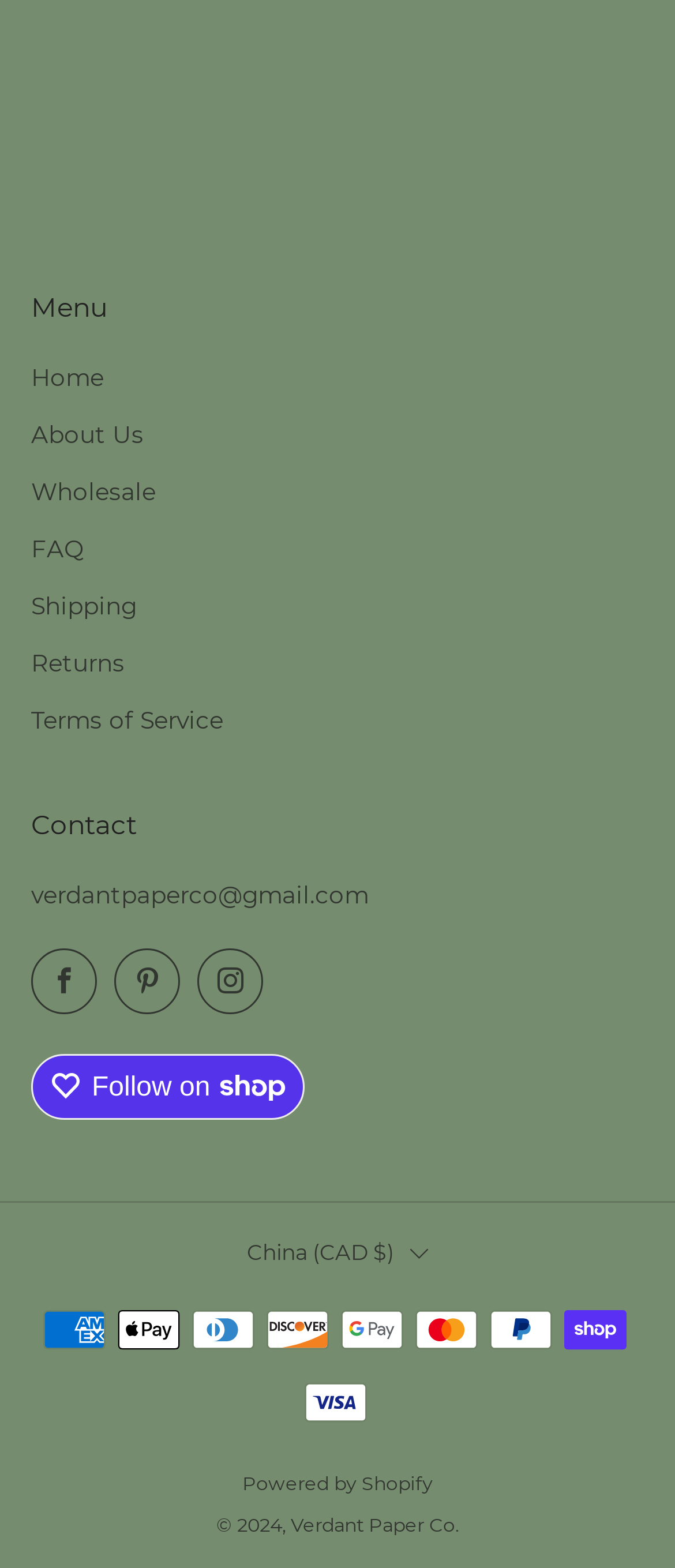What is the copyright year?
Please answer using one word or phrase, based on the screenshot.

2024